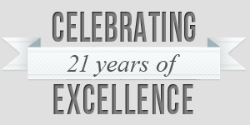What is emphasized in the banner's design?
Could you answer the question with a detailed and thorough explanation?

The caption states that the design emphasizes the milestone of two decades of achievement, which is highlighted through the use of bold, stylized typography and varying font sizes, drawing attention to the significance of the 21-year mark.